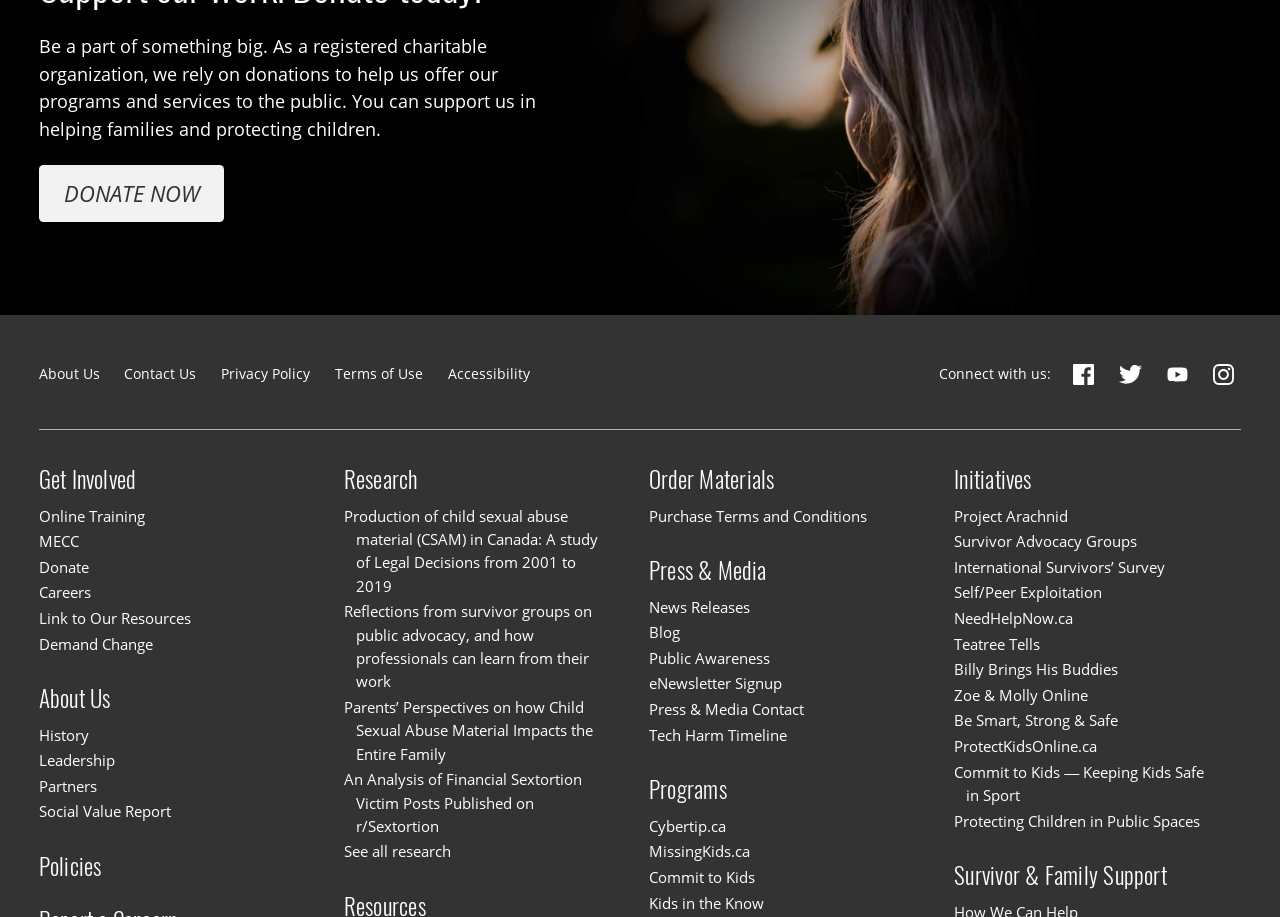Give a one-word or short-phrase answer to the following question: 
What is the purpose of the 'DONATE NOW' button?

To support the organization